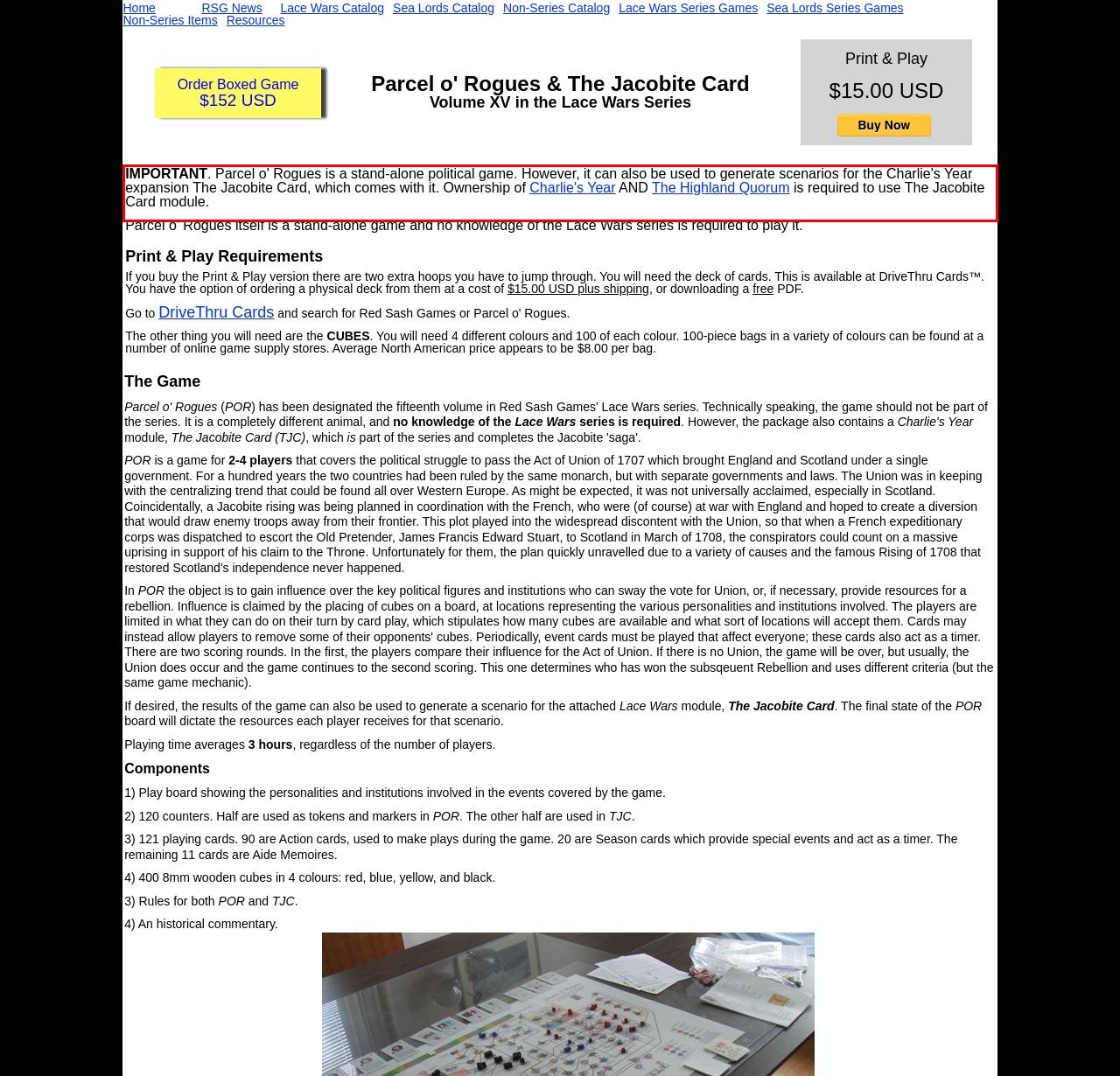Please take the screenshot of the webpage, find the red bounding box, and generate the text content that is within this red bounding box.

IMPORTANT. Parcel o' Rogues is a stand-alone political game. However, it can also be used to generate scenarios for the Charlie's Year expansion The Jacobite Card, which comes with it. Ownership of Charlie's Year AND The Highland Quorum is required to use The Jacobite Card module.